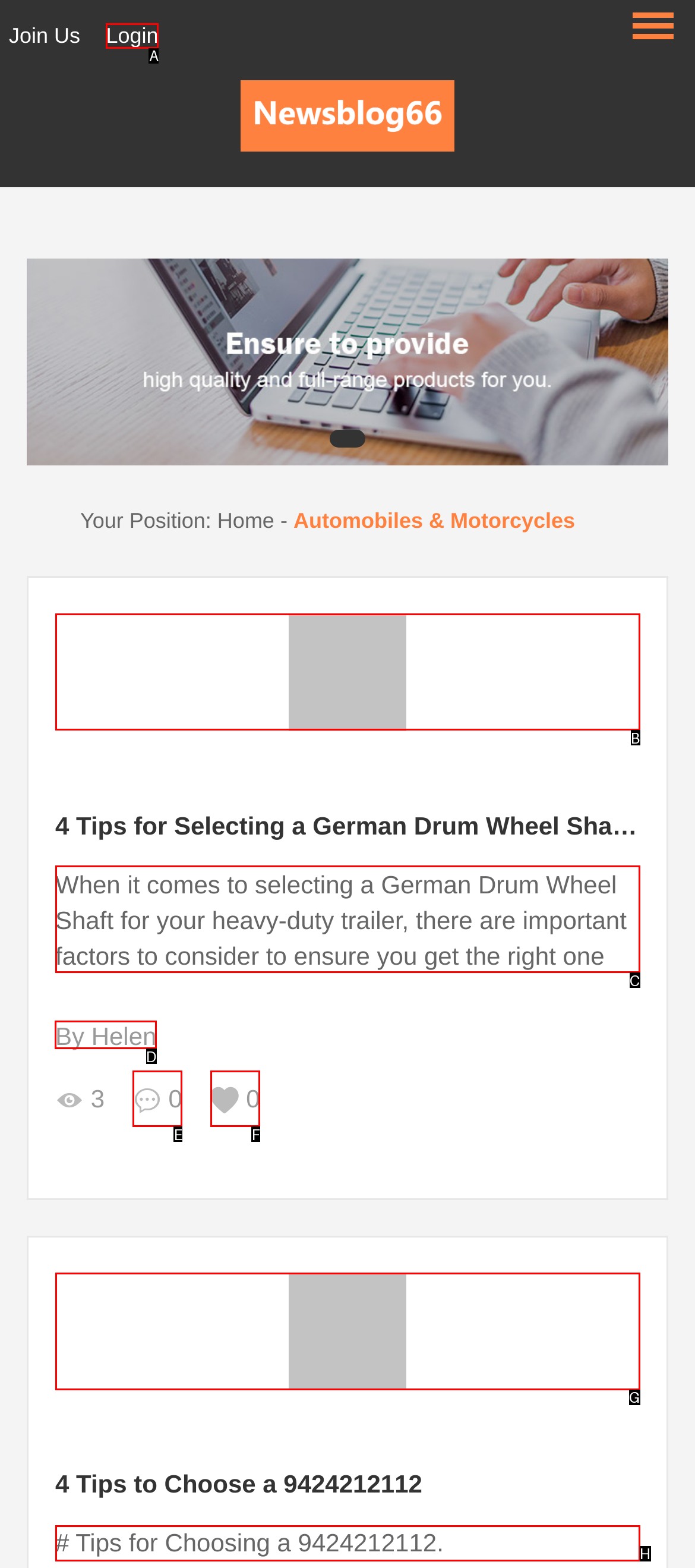From the given options, tell me which letter should be clicked to complete this task: View the post by Helen
Answer with the letter only.

D